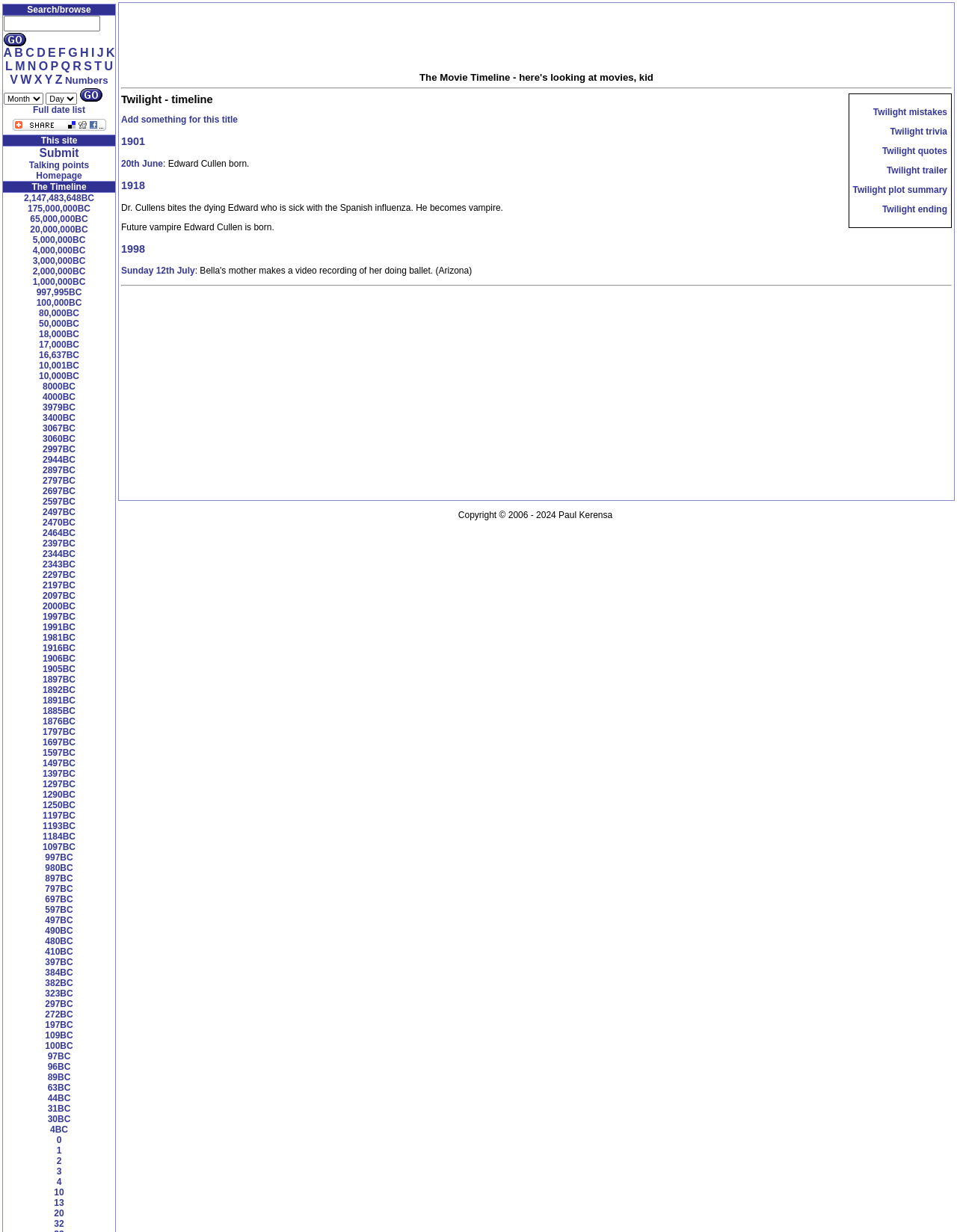Please analyze the image and give a detailed answer to the question:
What is the earliest date listed on the webpage?

The webpage lists various dates in the movie timeline, and the earliest date listed is 2,147,483,648BC, which is a link located near the top of the webpage.